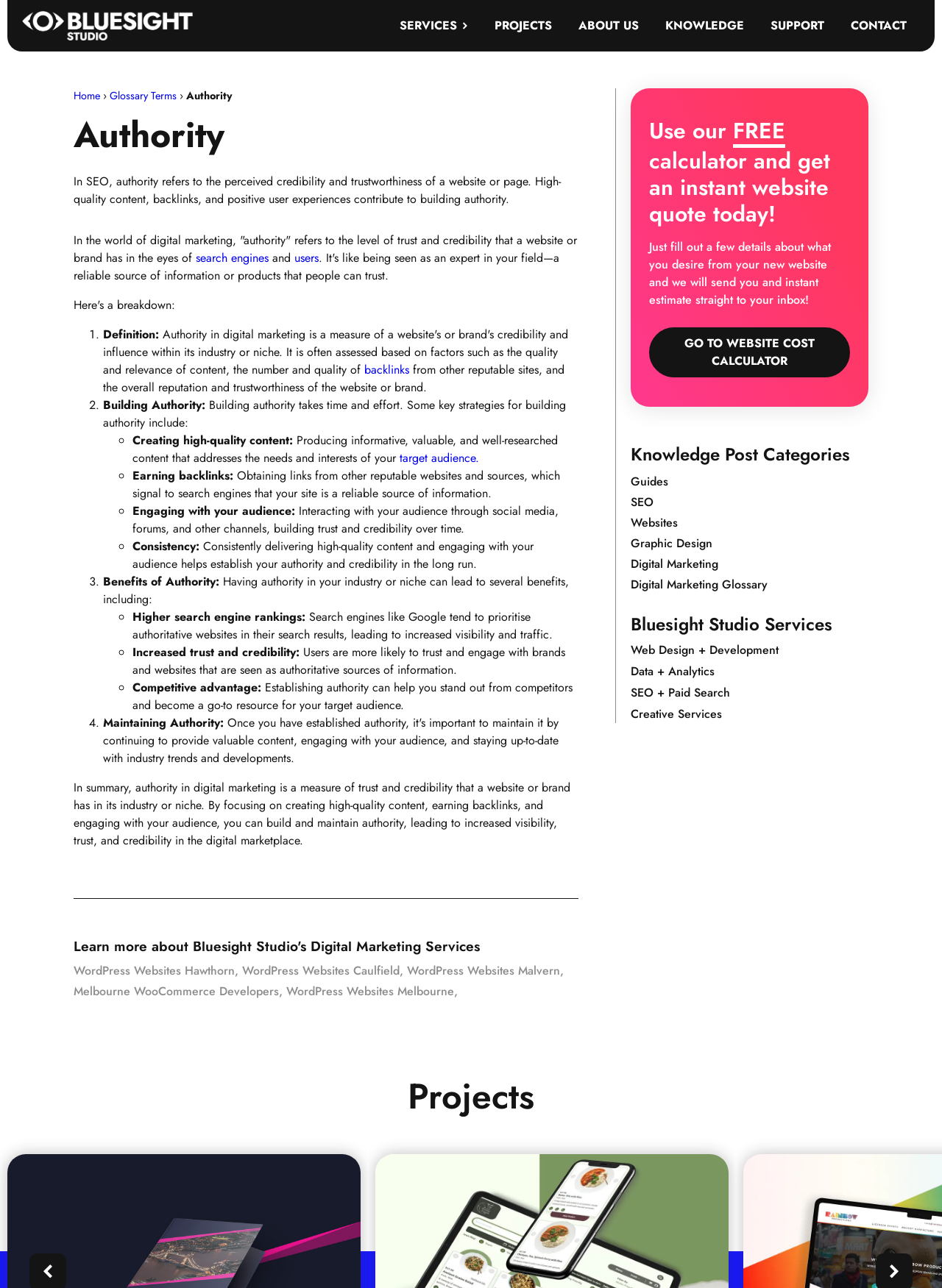Pinpoint the bounding box coordinates of the element you need to click to execute the following instruction: "Learn more about 'Web Design + Development' service". The bounding box should be represented by four float numbers between 0 and 1, in the format [left, top, right, bottom].

[0.67, 0.498, 0.827, 0.512]